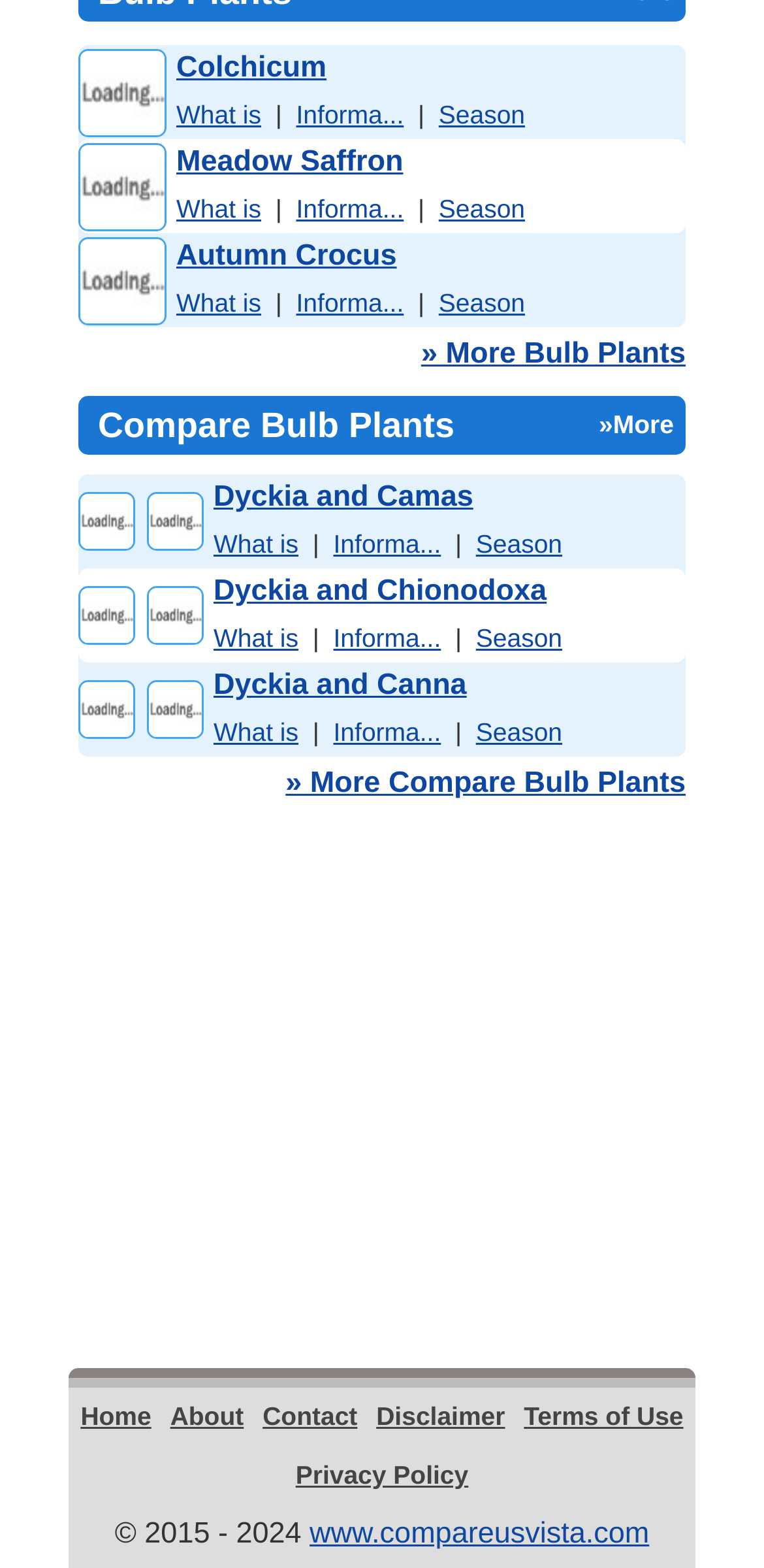Given the element description: "aria-label="Open navigation menu"", predict the bounding box coordinates of the UI element it refers to, using four float numbers between 0 and 1, i.e., [left, top, right, bottom].

None